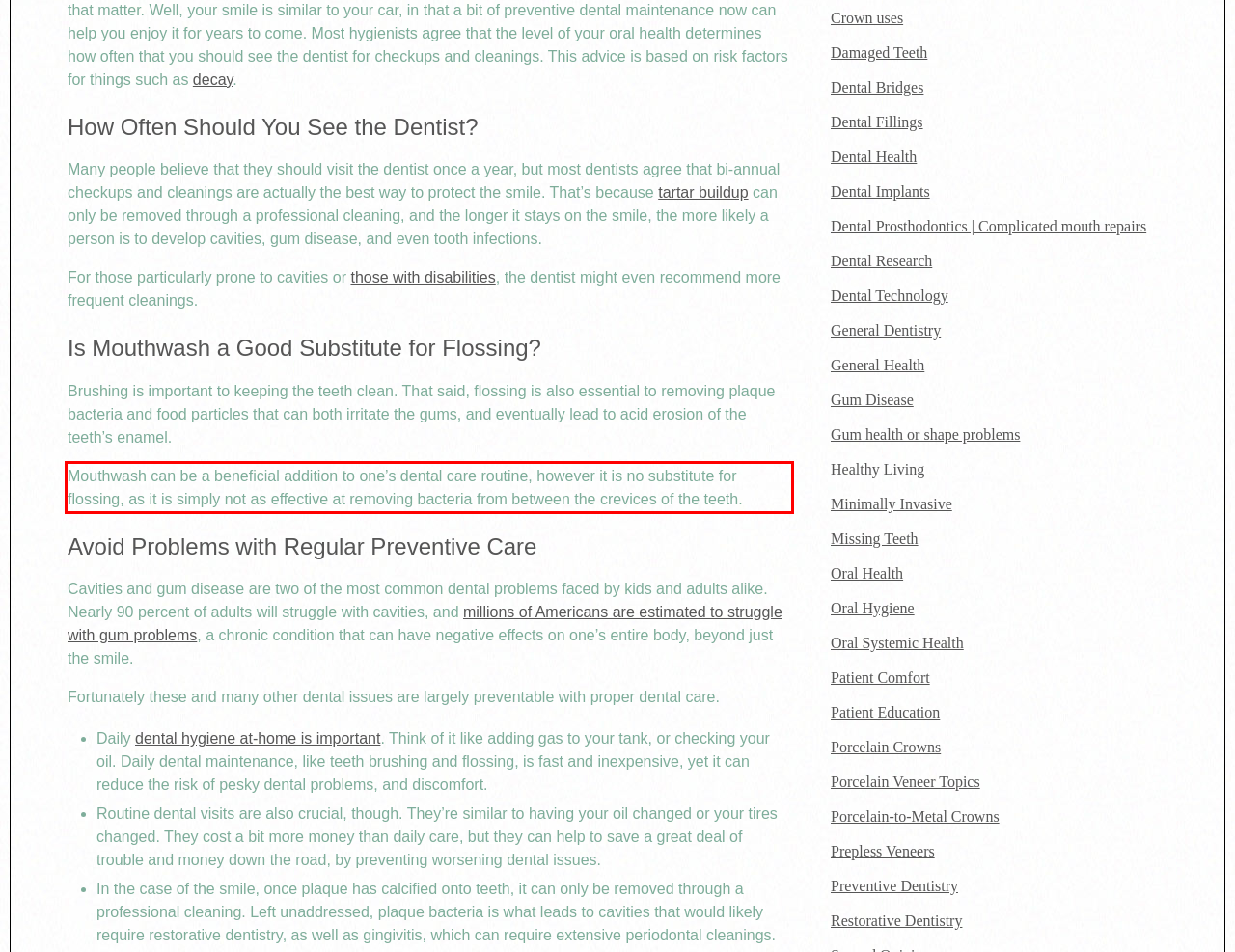You are provided with a screenshot of a webpage that includes a red bounding box. Extract and generate the text content found within the red bounding box.

Mouthwash can be a beneficial addition to one’s dental care routine, however it is no substitute for flossing, as it is simply not as effective at removing bacteria from between the crevices of the teeth.